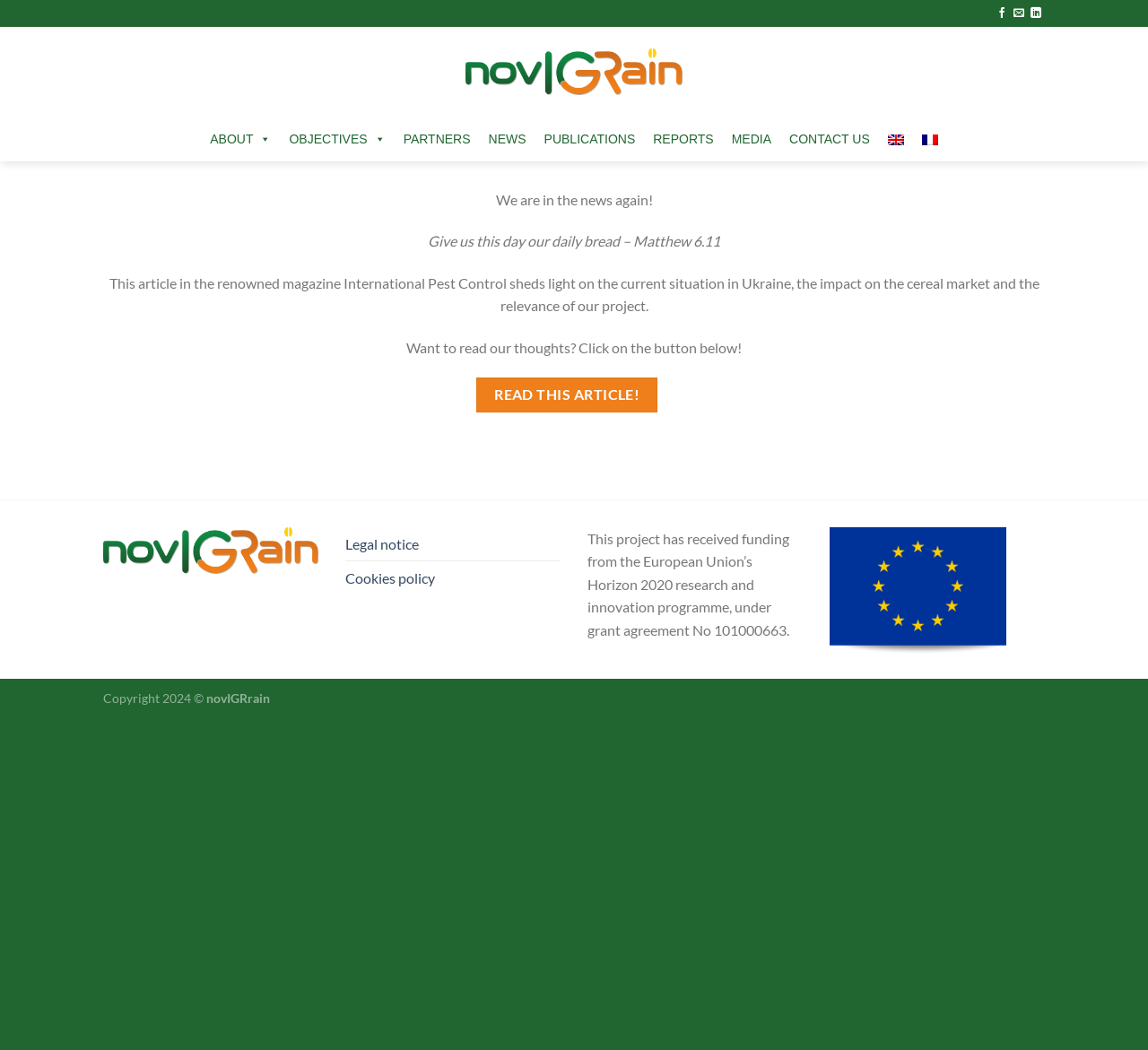Kindly respond to the following question with a single word or a brief phrase: 
What is the name of the project?

novIGRain